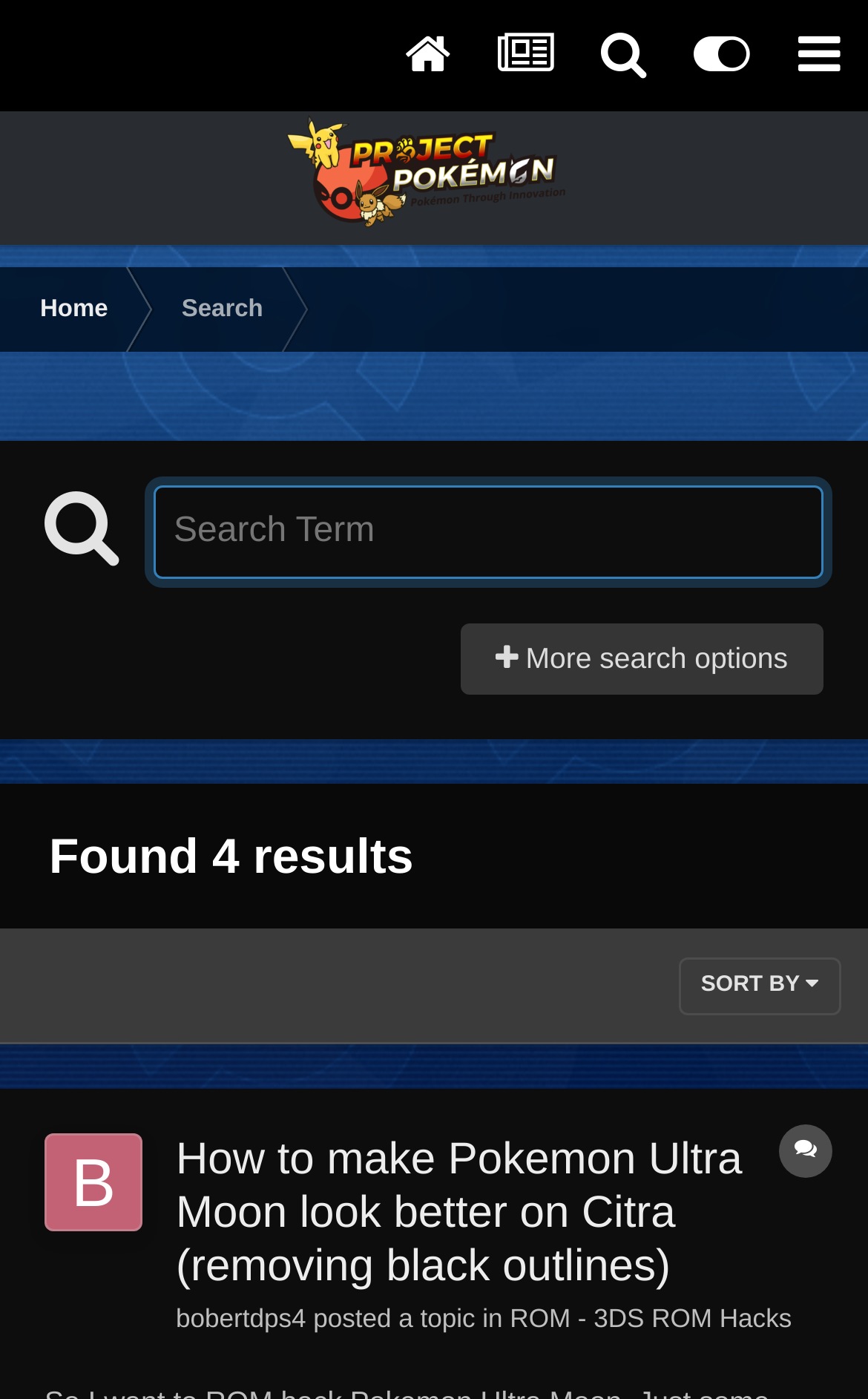Using the format (top-left x, top-left y, bottom-right x, bottom-right y), and given the element description, identify the bounding box coordinates within the screenshot: Sort By

[0.782, 0.685, 0.969, 0.726]